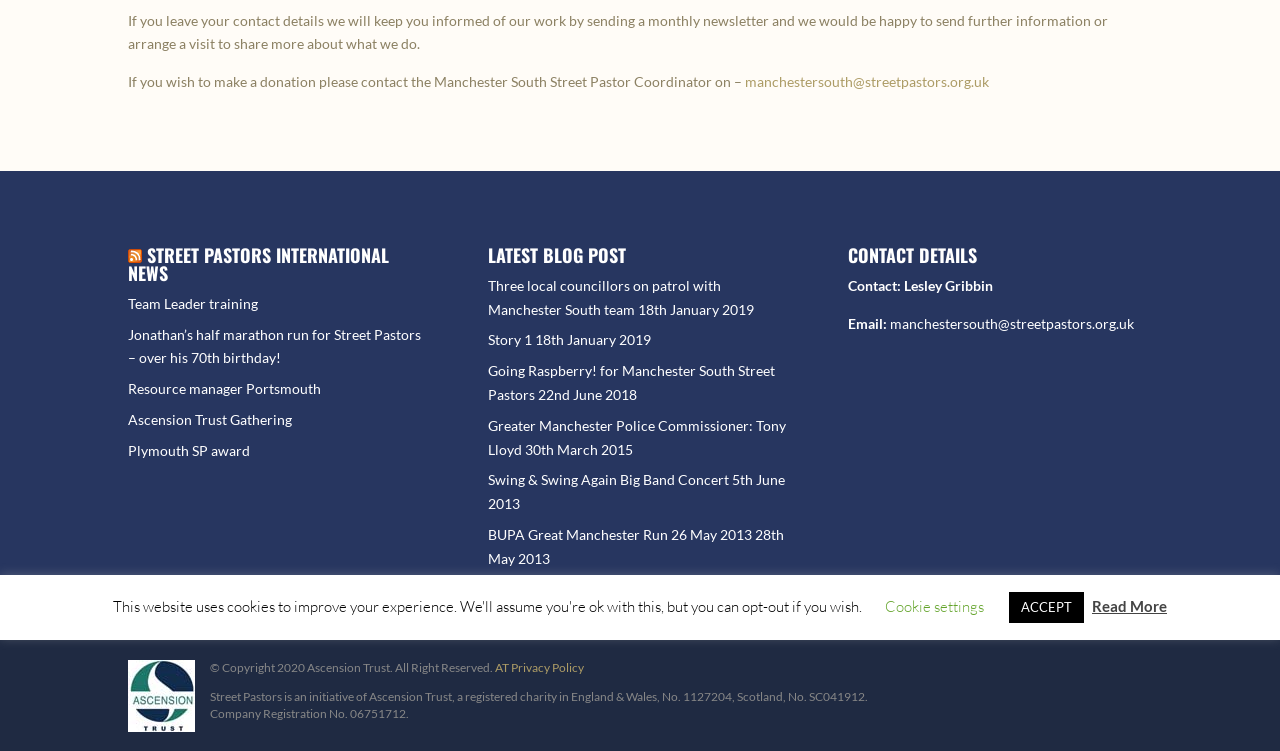Please determine the bounding box of the UI element that matches this description: Story 1. The coordinates should be given as (top-left x, top-left y, bottom-right x, bottom-right y), with all values between 0 and 1.

[0.381, 0.441, 0.416, 0.464]